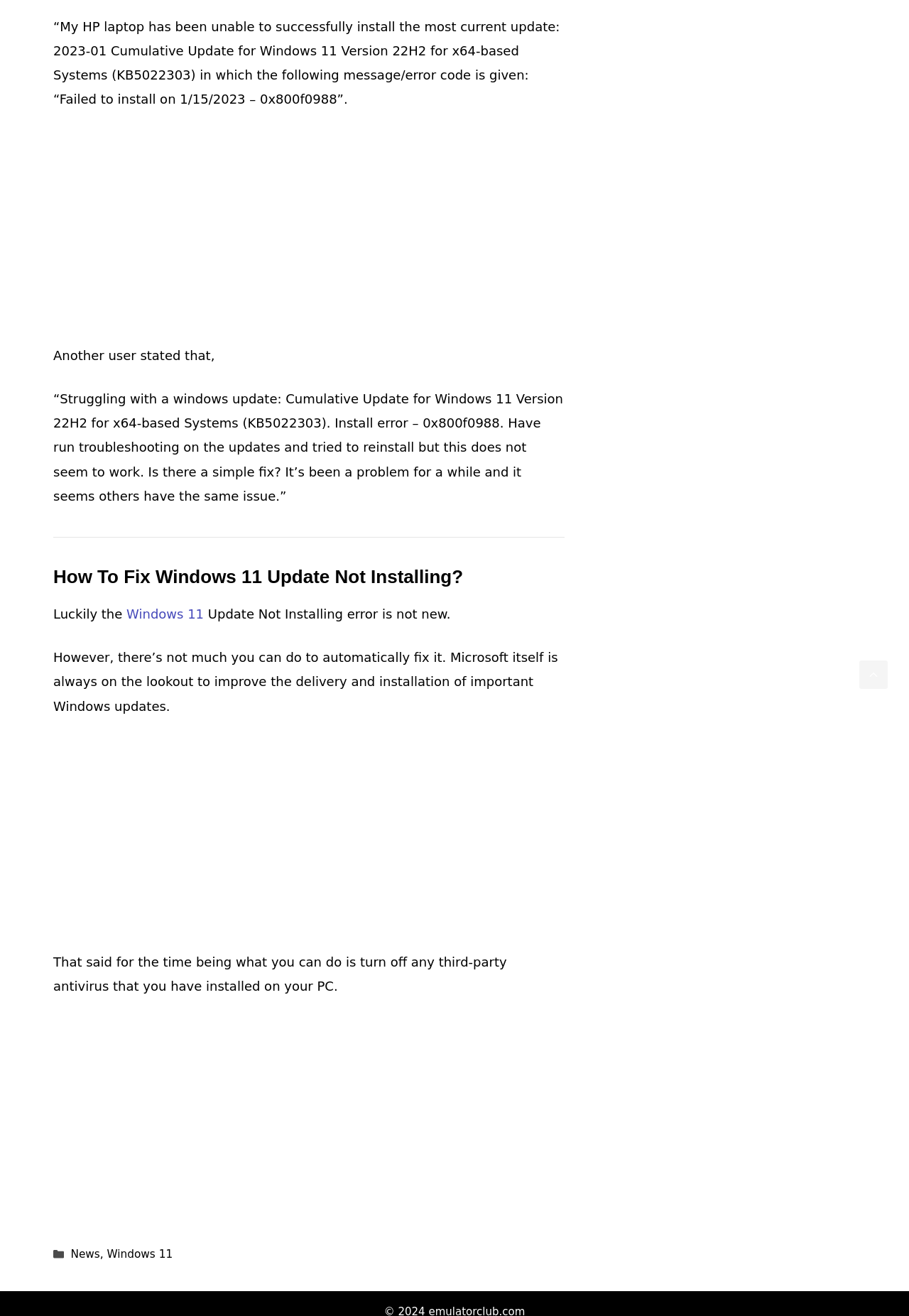Locate the bounding box of the user interface element based on this description: "News".

[0.078, 0.948, 0.11, 0.958]